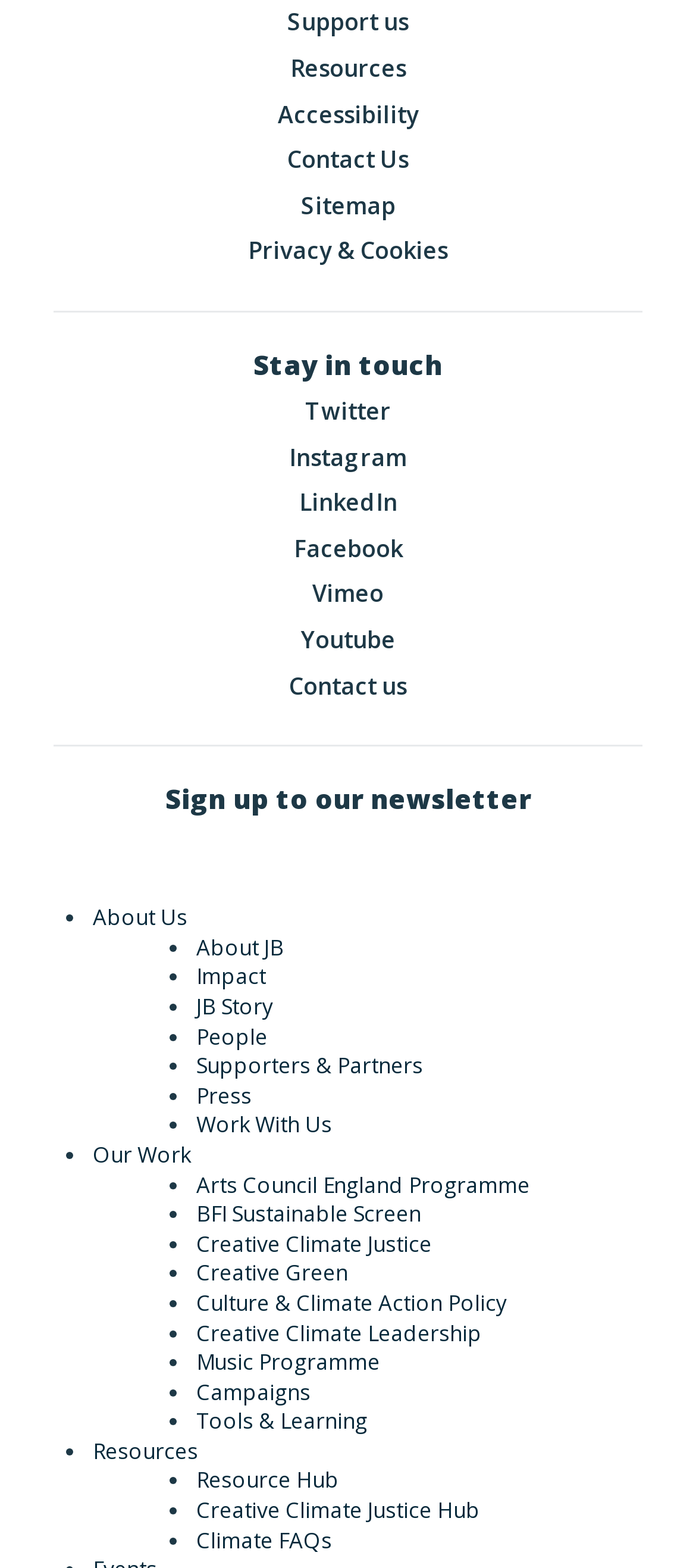Locate the bounding box coordinates of the area where you should click to accomplish the instruction: "Read About Us".

[0.133, 0.575, 0.269, 0.595]